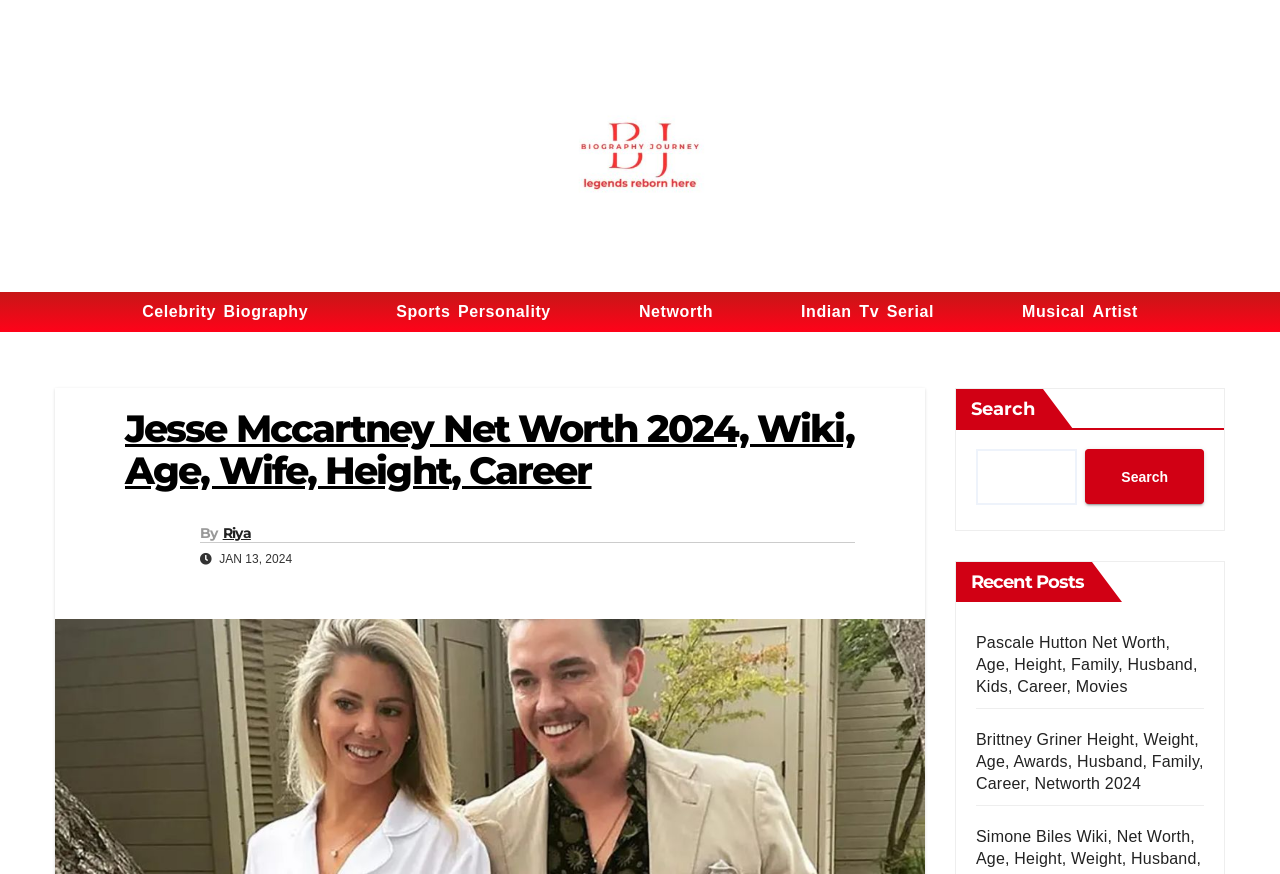Extract the bounding box coordinates for the described element: "English". The coordinates should be represented as four float numbers between 0 and 1: [left, top, right, bottom].

None